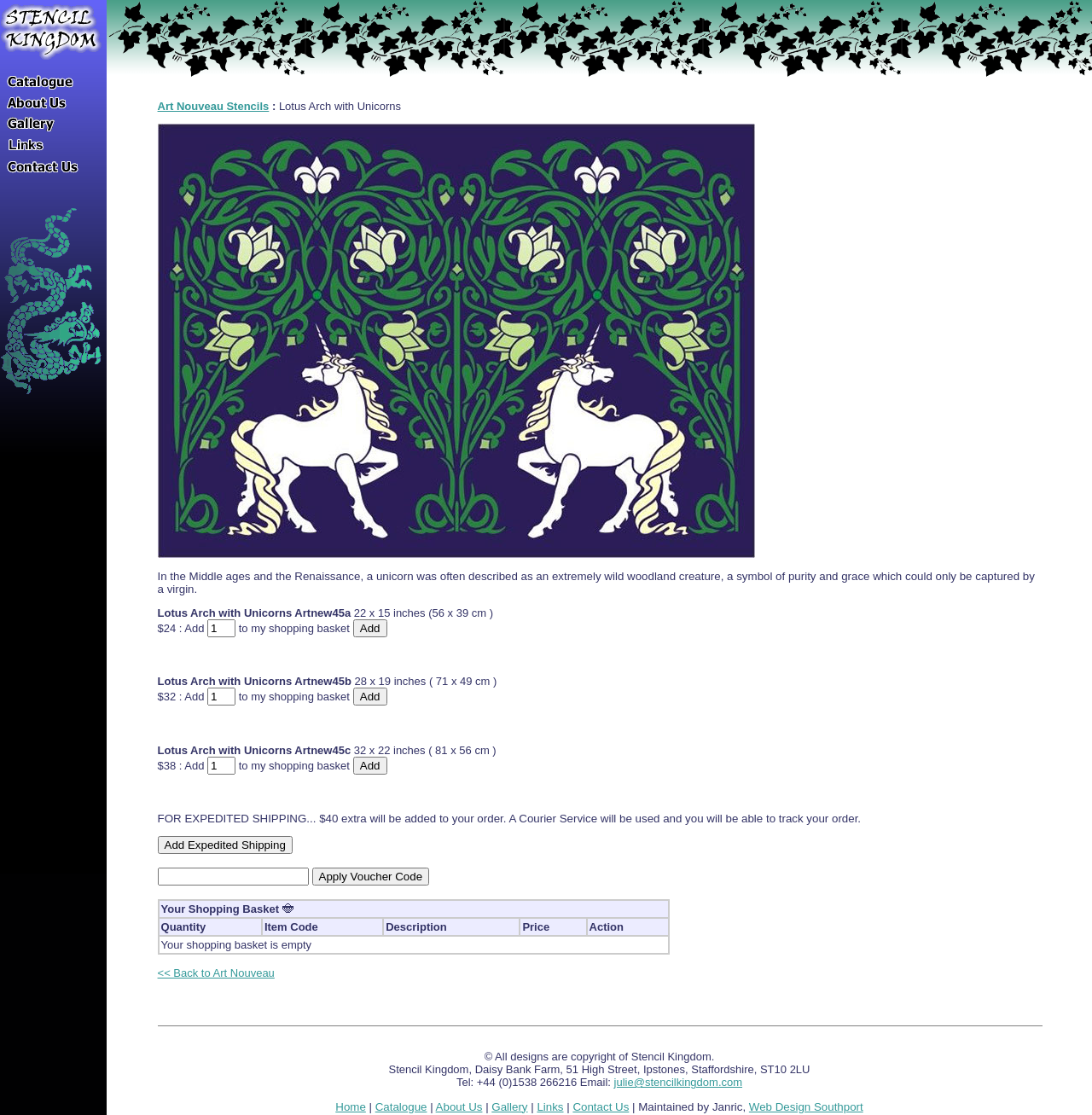What is the company name of this stencil website?
Using the image, respond with a single word or phrase.

Stencil Kingdom